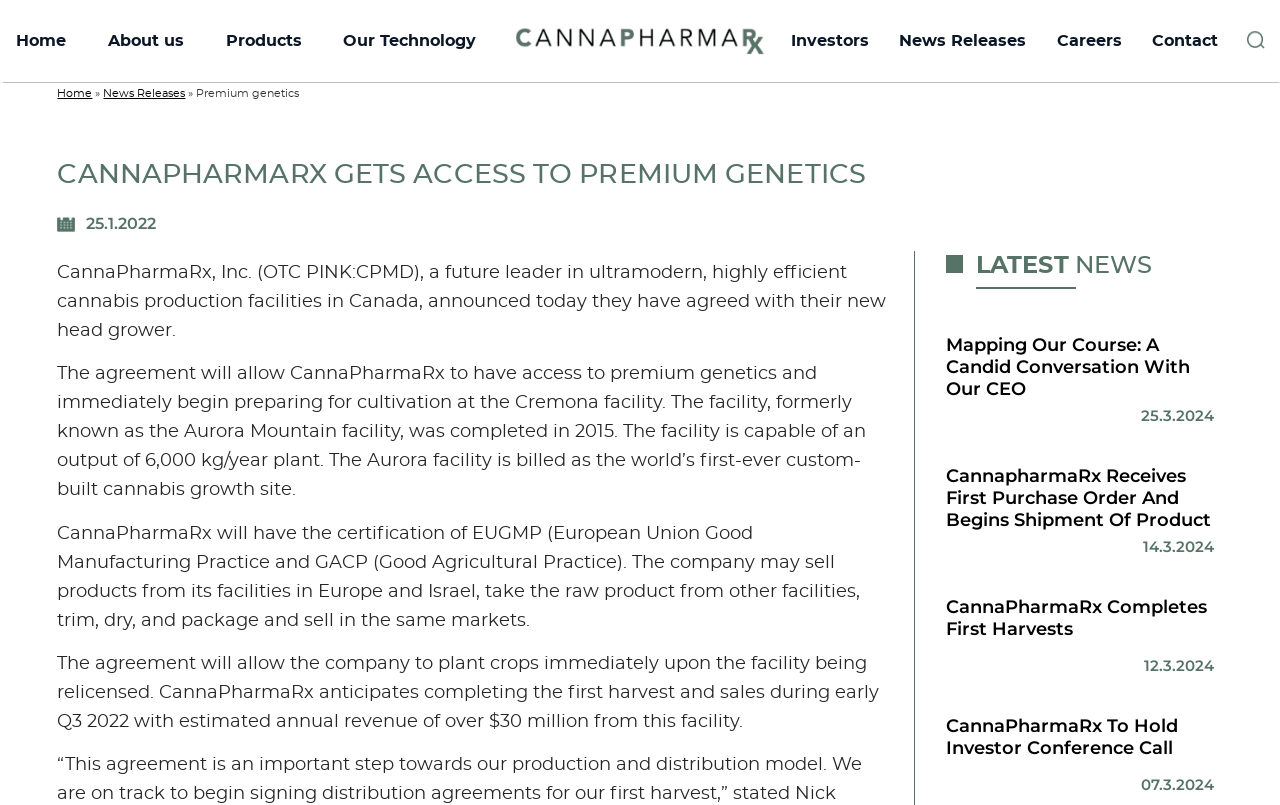Using the description "CannaPharmaRx Completes First Harvests", locate and provide the bounding box of the UI element.

[0.739, 0.741, 0.943, 0.795]